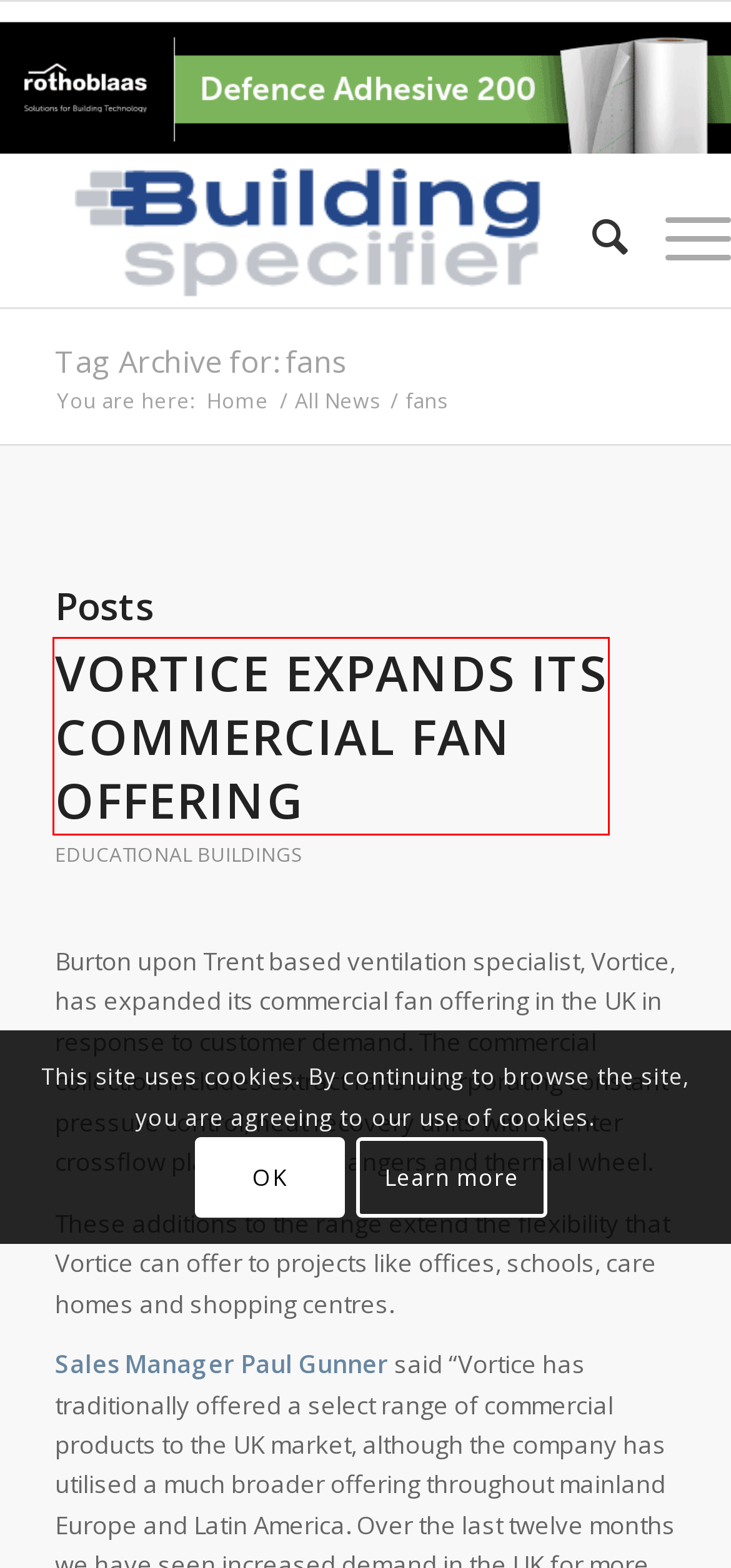You are given a screenshot of a webpage with a red rectangle bounding box around an element. Choose the best webpage description that matches the page after clicking the element in the bounding box. Here are the candidates:
A. Beating the Heat – Building Specifier
B. Vortice fans selected for award winning regeneration project – Building Specifier
C. Planning Rejections as Housing Crisis Deepens  – Building Specifier
D. Vortice expands its Commercial Fan offering – Building Specifier
E. Building Specifier – Building Specifier
F. All News – Building Specifier
G. Educational Buildings – Building Specifier
H. House Building Declines but Construction Output Increases – Building Specifier

D